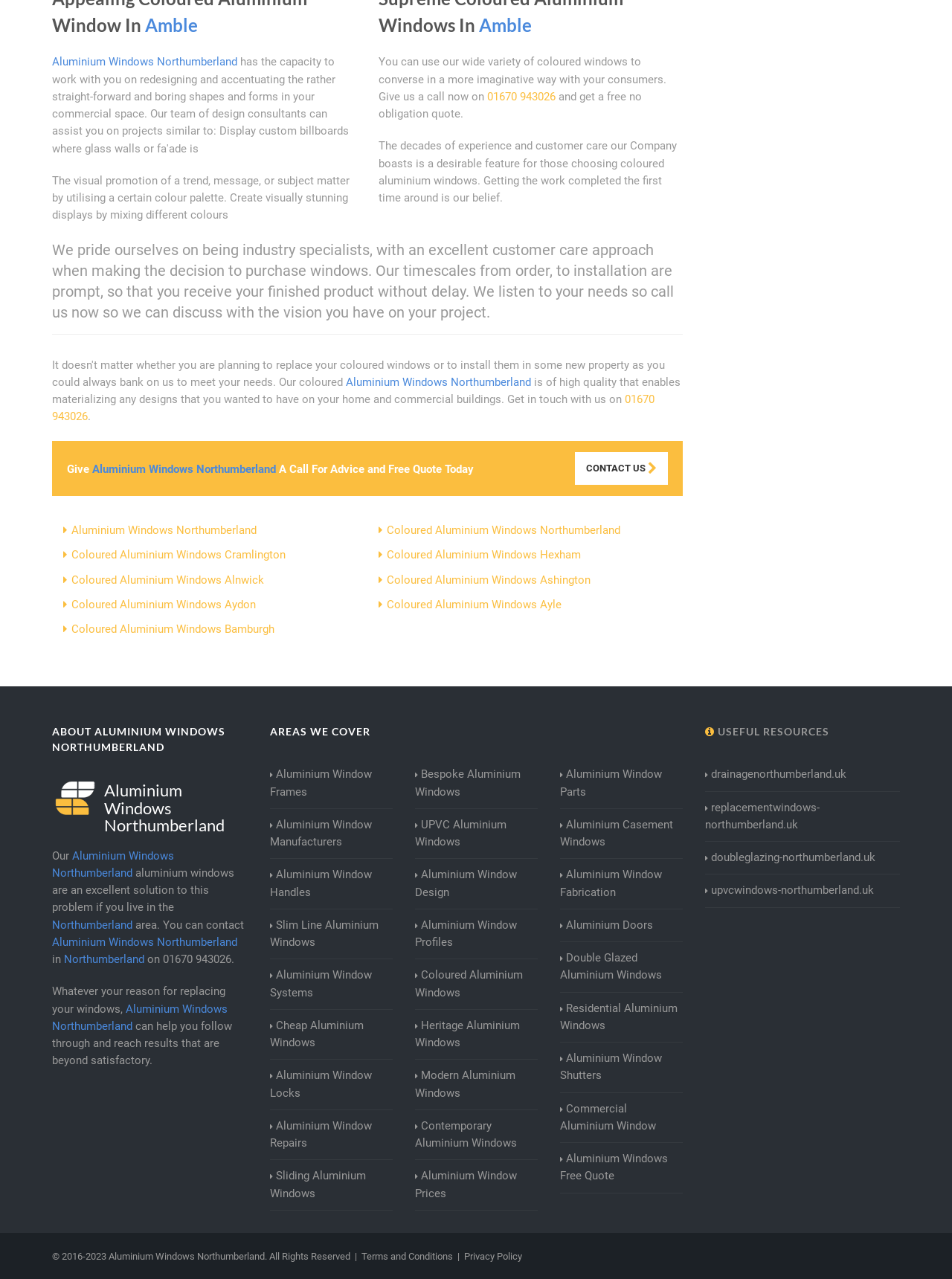Carefully examine the image and provide an in-depth answer to the question: What is the purpose of the company?

The webpage states that 'Aluminium Windows Northumberland can help you follow through and reach results that are beyond satisfactory' and mentions their expertise in aluminium windows, indicating that the purpose of the company is to provide aluminium window solutions to their customers.